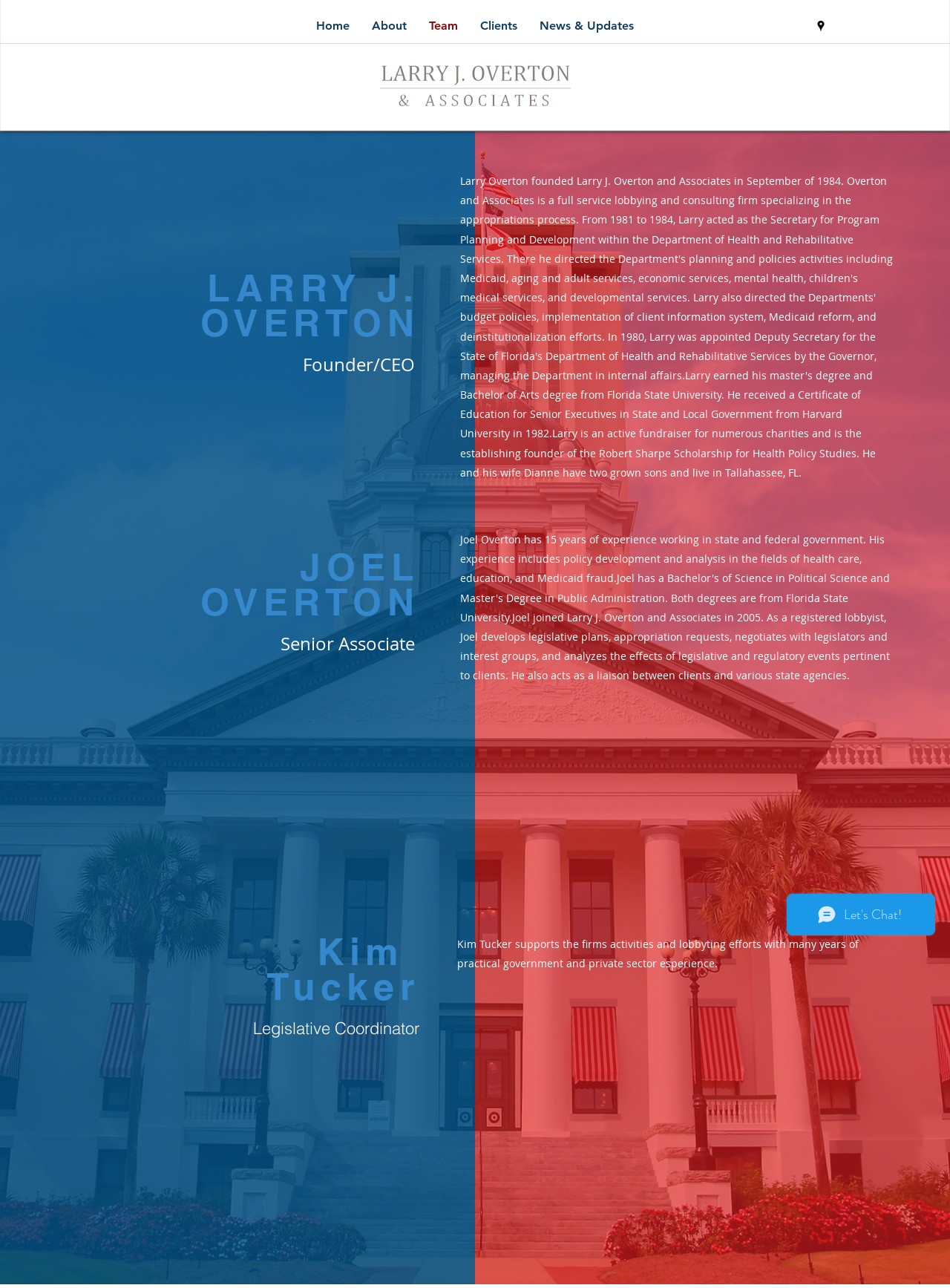Given the following UI element description: "News & Updates", find the bounding box coordinates in the webpage screenshot.

[0.556, 0.012, 0.679, 0.029]